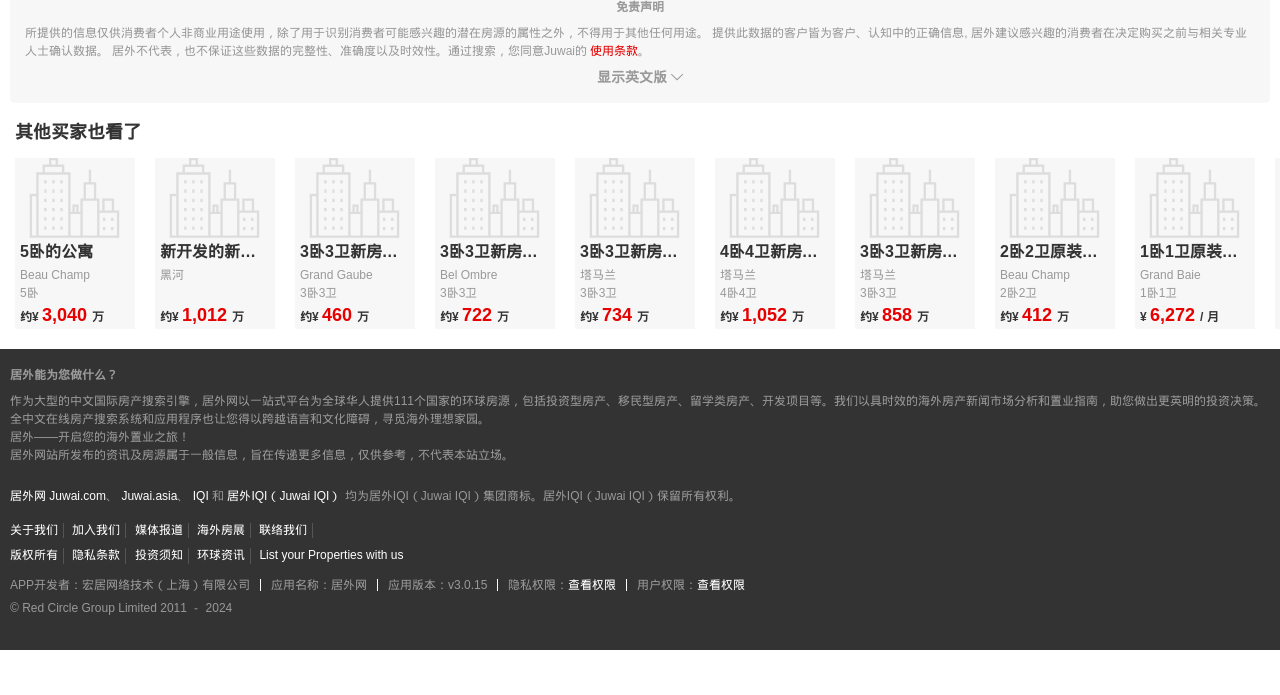Identify the bounding box coordinates of the area that should be clicked in order to complete the given instruction: "Read terms of use". The bounding box coordinates should be four float numbers between 0 and 1, i.e., [left, top, right, bottom].

[0.12, 0.156, 0.208, 0.176]